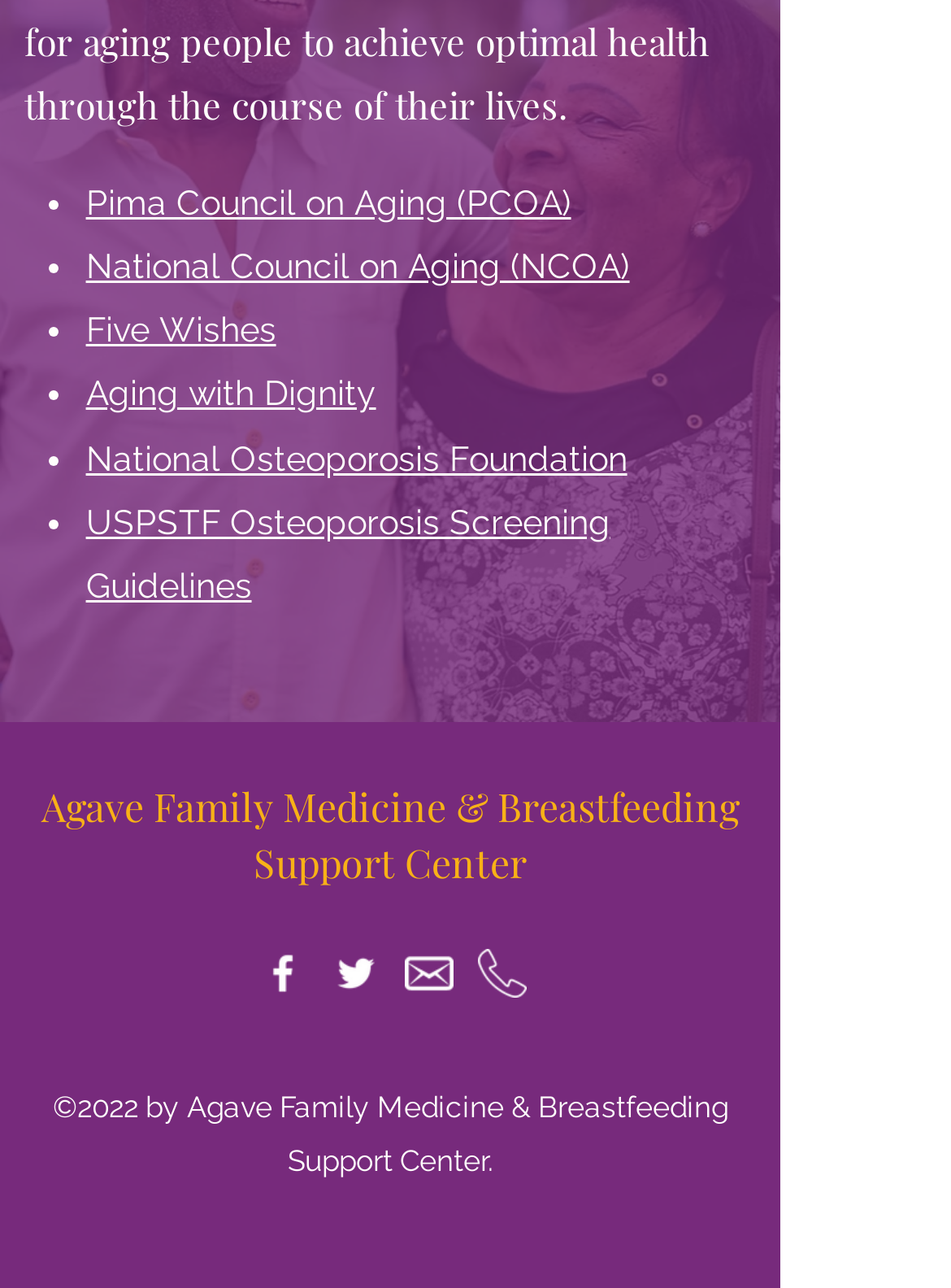Using the element description: "USPSTF Osteoporosis Screening Guidelines", determine the bounding box coordinates. The coordinates should be in the format [left, top, right, bottom], with values between 0 and 1.

[0.09, 0.39, 0.642, 0.47]